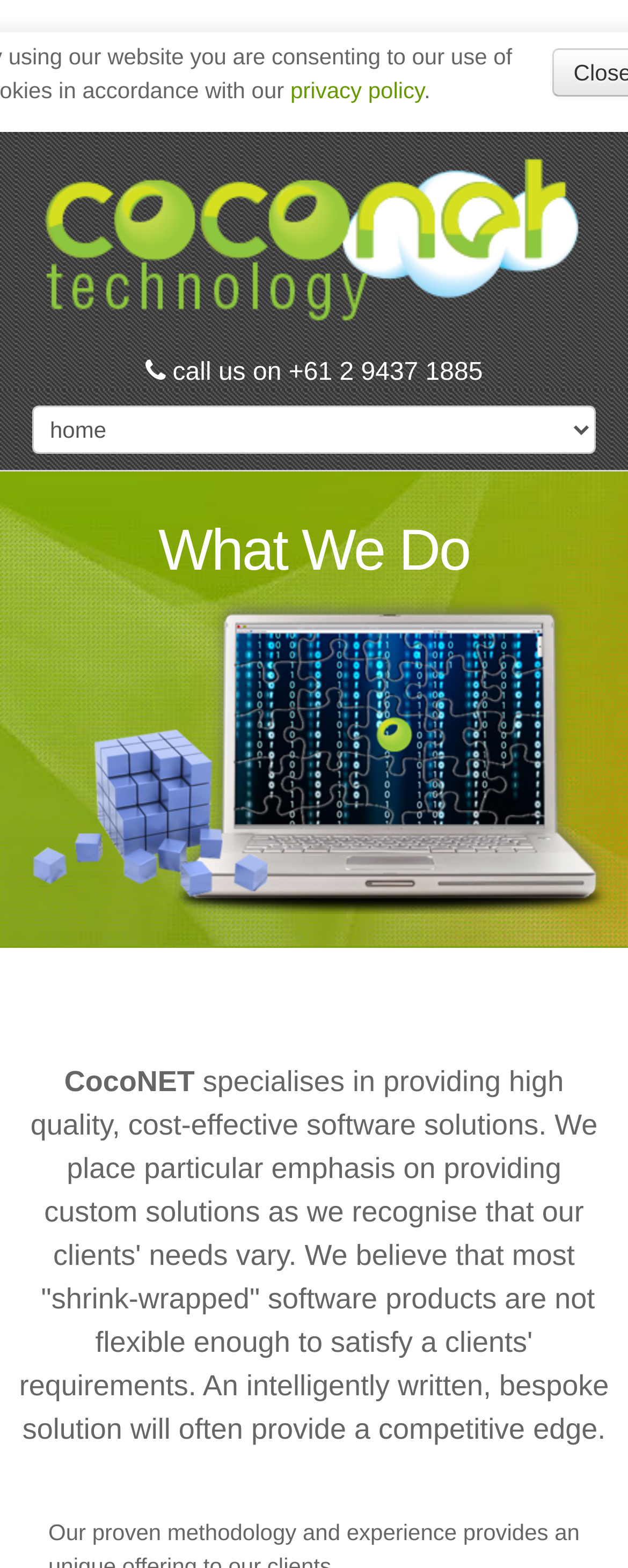Craft a detailed narrative of the webpage's structure and content.

The webpage is about CocoNET Technology, a company that builds websites, develops web applications, and provides hosting services. At the top-right corner, there is a link to the "privacy policy" followed by a period. Below this, there is a table with a link to "CocoNET Technology" accompanied by an image of the company's logo. 

On the left side, there is a table with a "call us on" text and a link to the company's phone number, +61 2 9437 1885. Next to this table, there is a combobox that has a popup menu but is not expanded.

The main content of the webpage is headed by a "What We Do" section, which is marked by a heading and an image. Below this, there is a paragraph of text that describes CocoNET's specialization in providing high-quality, cost-effective software solutions, emphasizing custom solutions to meet clients' varying needs. The company believes that bespoke solutions can provide a competitive edge.